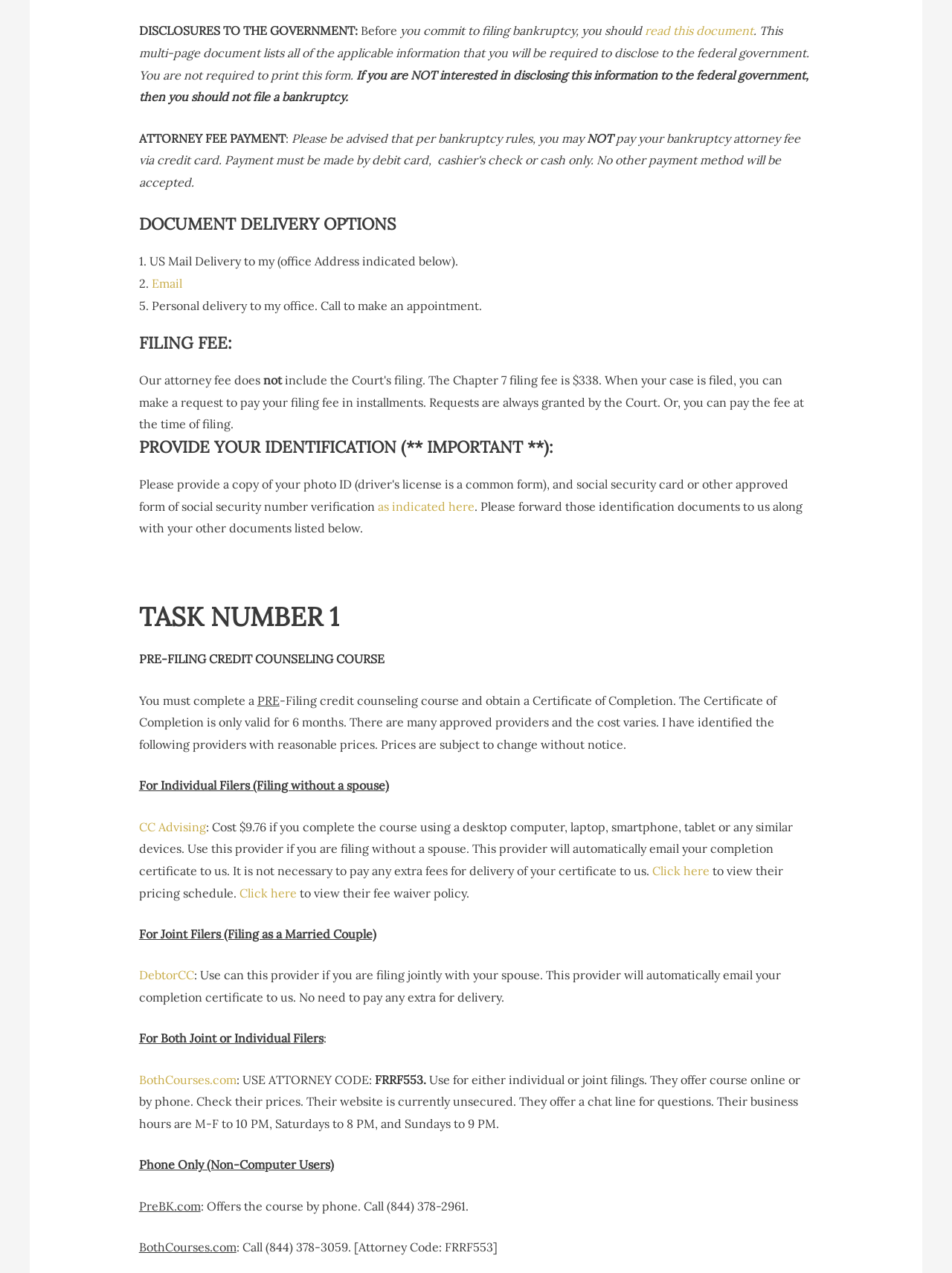Extract the bounding box for the UI element that matches this description: "CC Advising".

[0.146, 0.644, 0.216, 0.655]